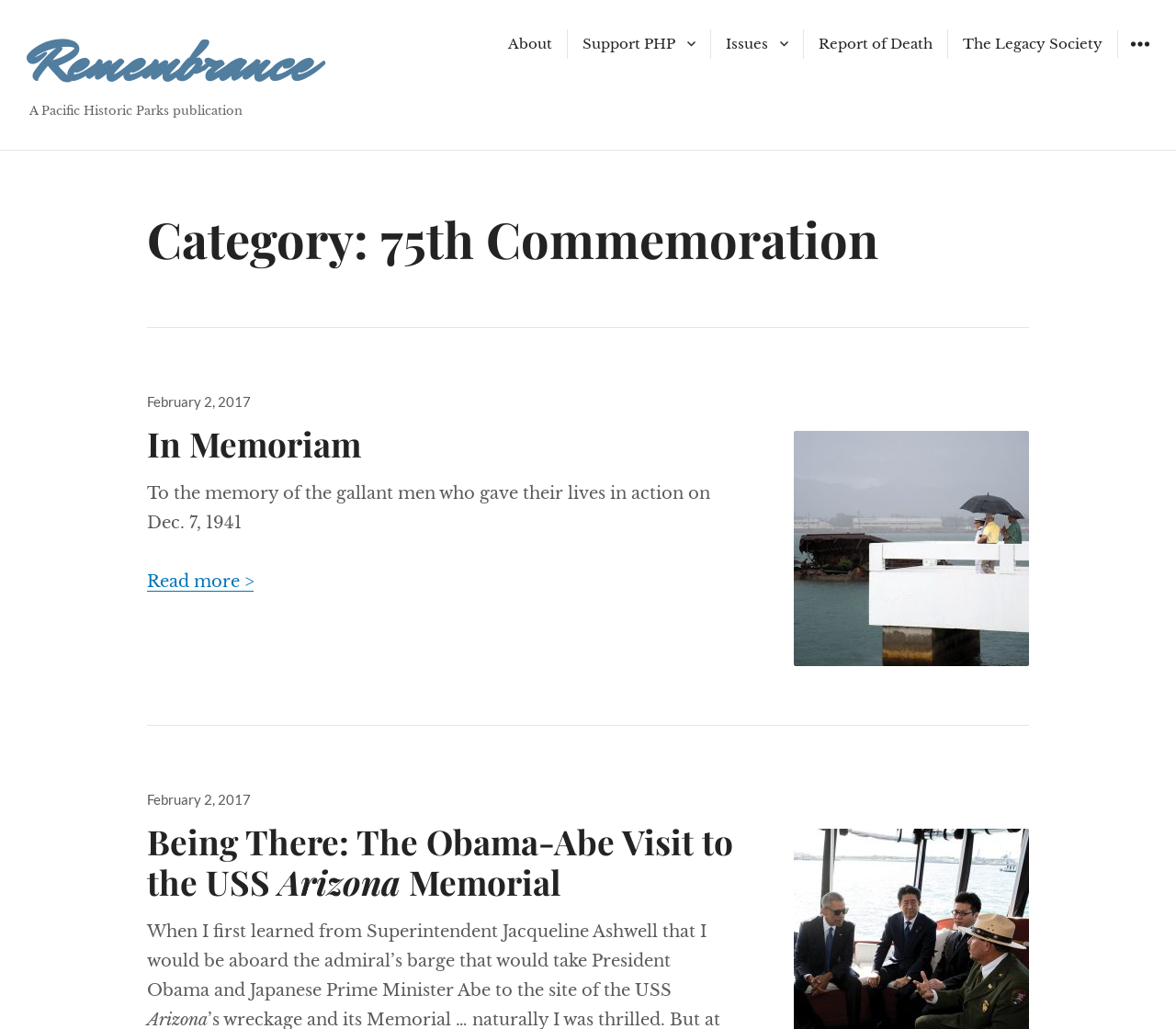Please locate the clickable area by providing the bounding box coordinates to follow this instruction: "Read the 'In Memoriam' article".

[0.125, 0.412, 0.875, 0.451]